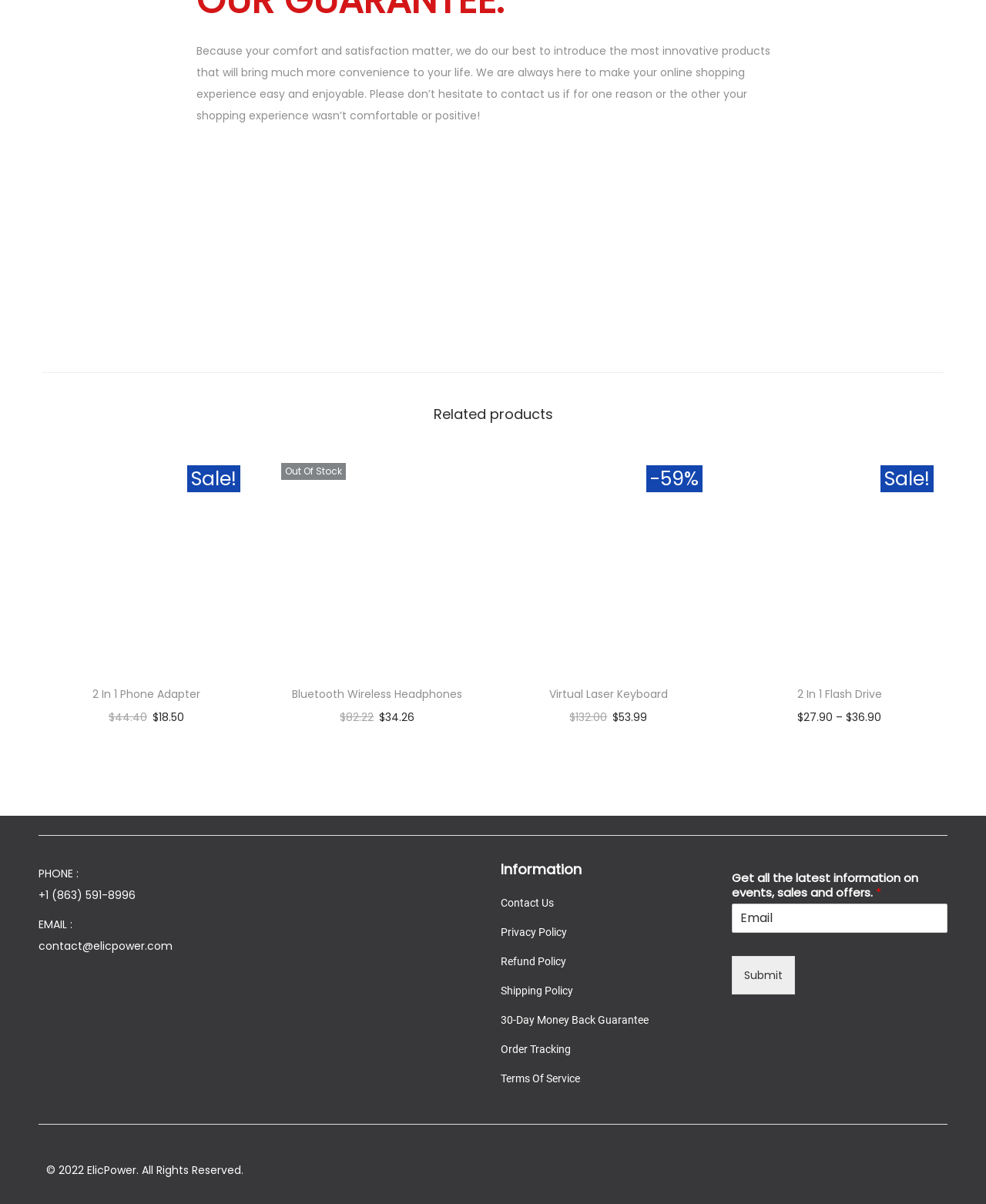Predict the bounding box coordinates of the area that should be clicked to accomplish the following instruction: "Subscribe to receive emails about campaigns and policies". The bounding box coordinates should consist of four float numbers between 0 and 1, i.e., [left, top, right, bottom].

None